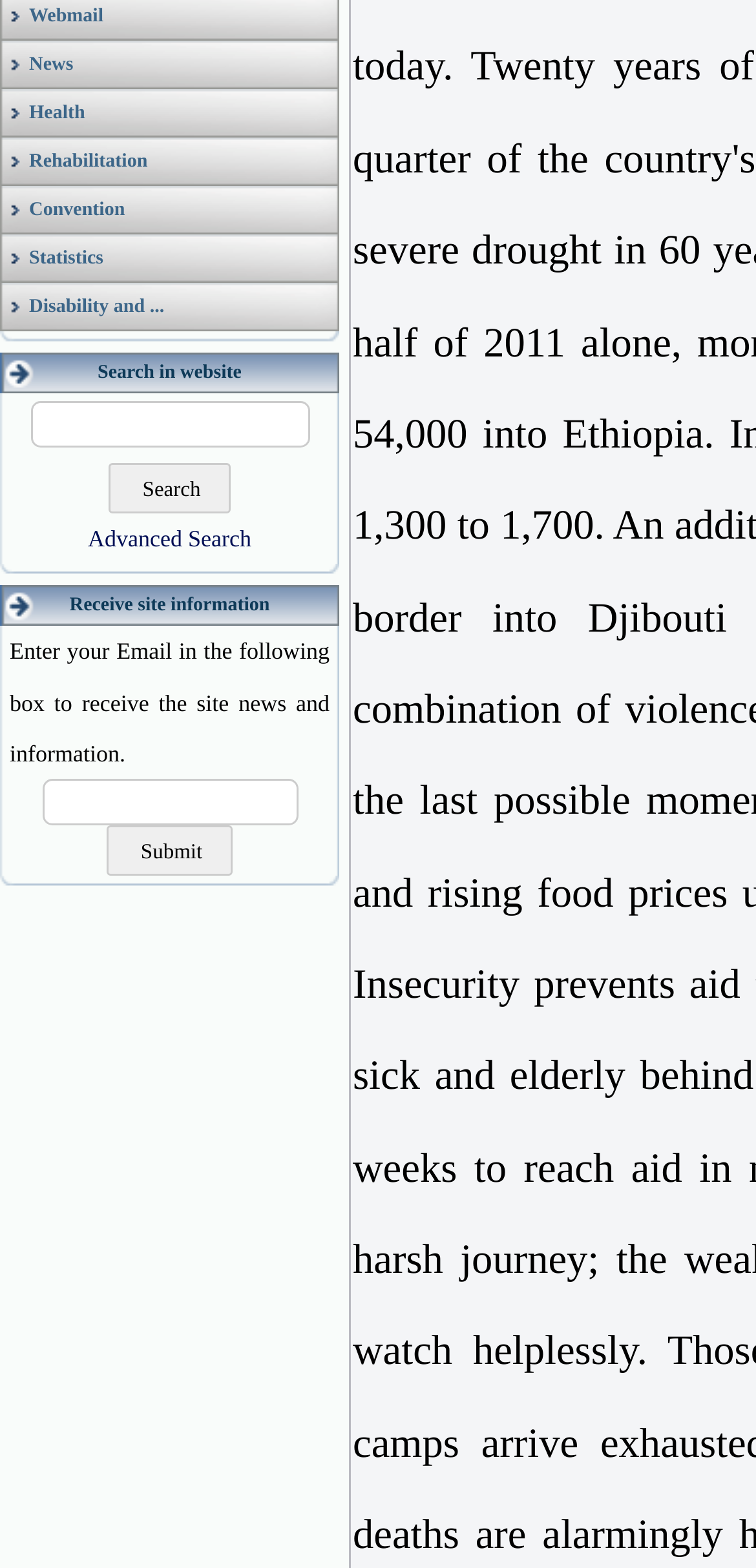Using the provided description name="submit" value="Submit", find the bounding box coordinates for the UI element. Provide the coordinates in (top-left x, top-left y, bottom-right x, bottom-right y) format, ensuring all values are between 0 and 1.

[0.14, 0.527, 0.309, 0.559]